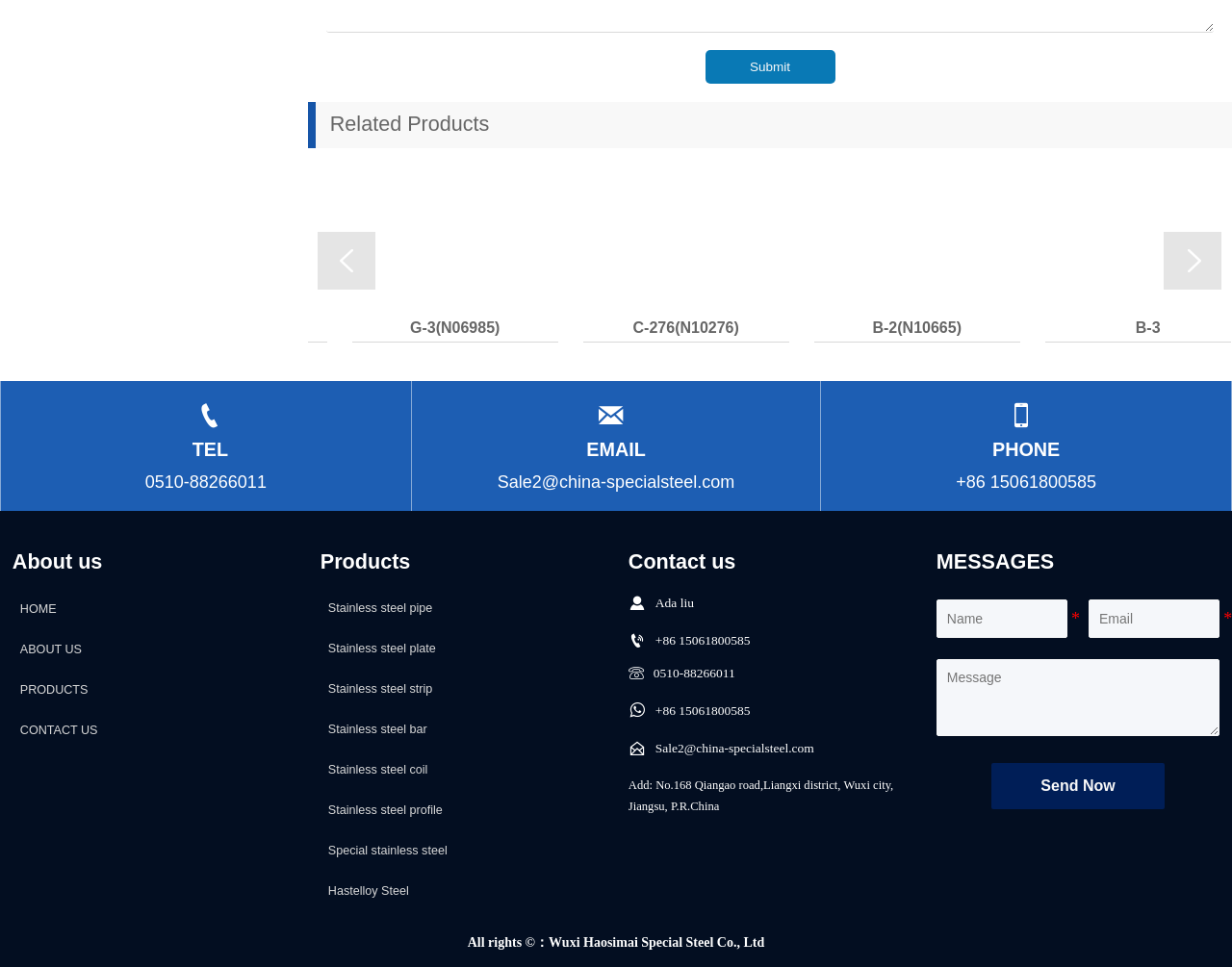What is the company's address?
Please give a detailed and elaborate explanation in response to the question.

I found the address by looking at the contact information section, where it is listed as 'No.168 Qiangao road, Liangxi district, Wuxi city, Jiangsu, P.R.China'.